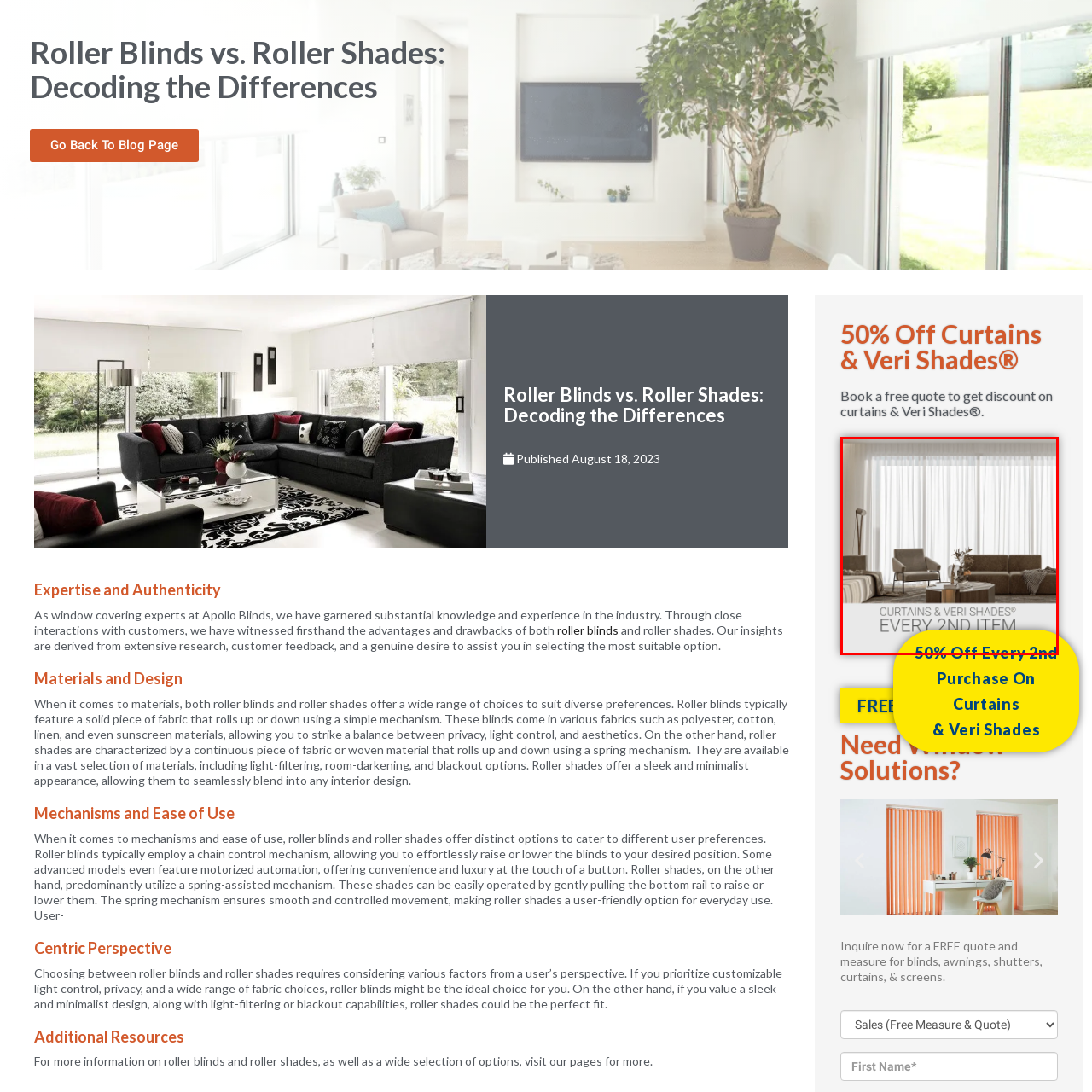Concentrate on the section within the teal border, What is on the round coffee table? 
Provide a single word or phrase as your answer.

Decorative items